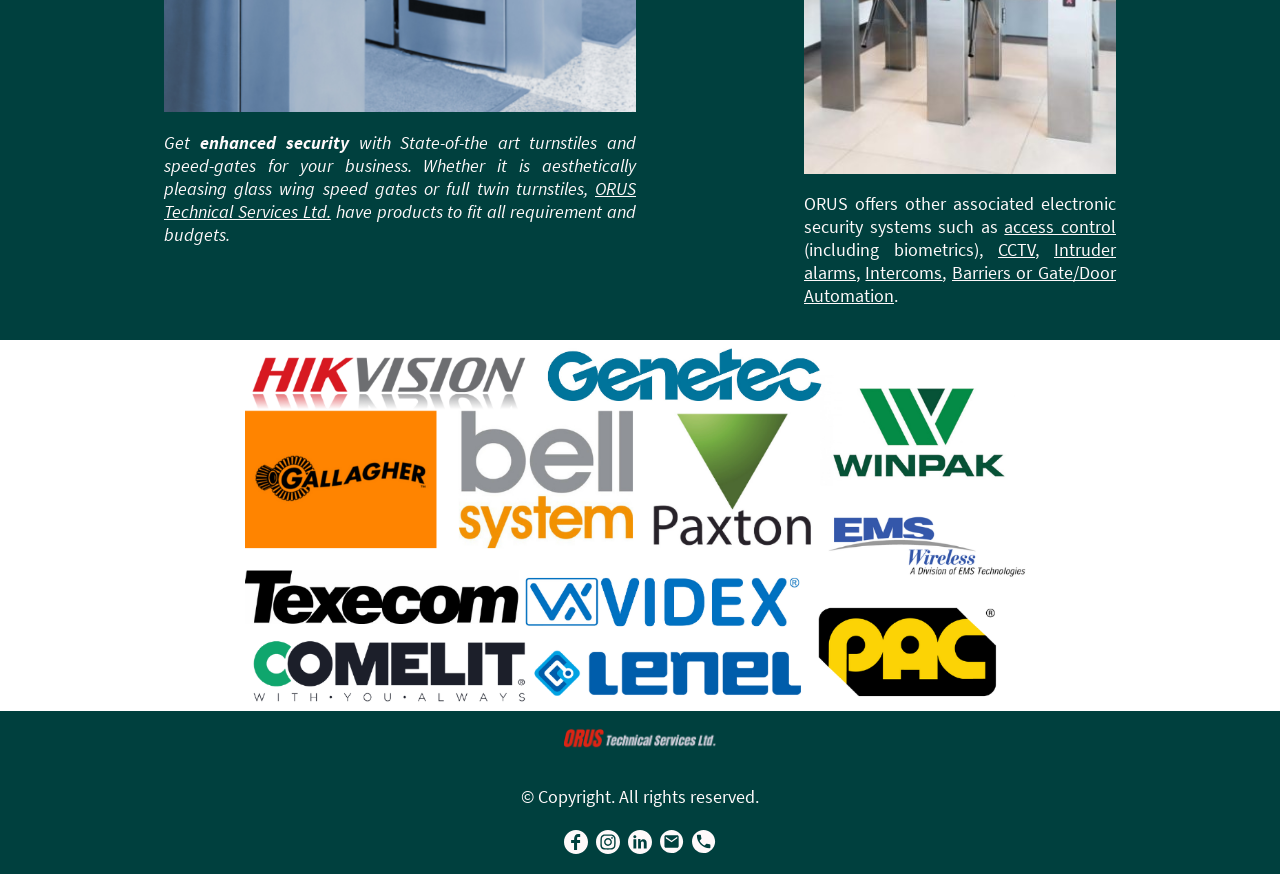Refer to the image and provide an in-depth answer to the question: 
What type of products does ORUS have?

According to the webpage, ORUS has products that can fit all requirements and budgets, suggesting that they offer a range of products to cater to different needs and price points.